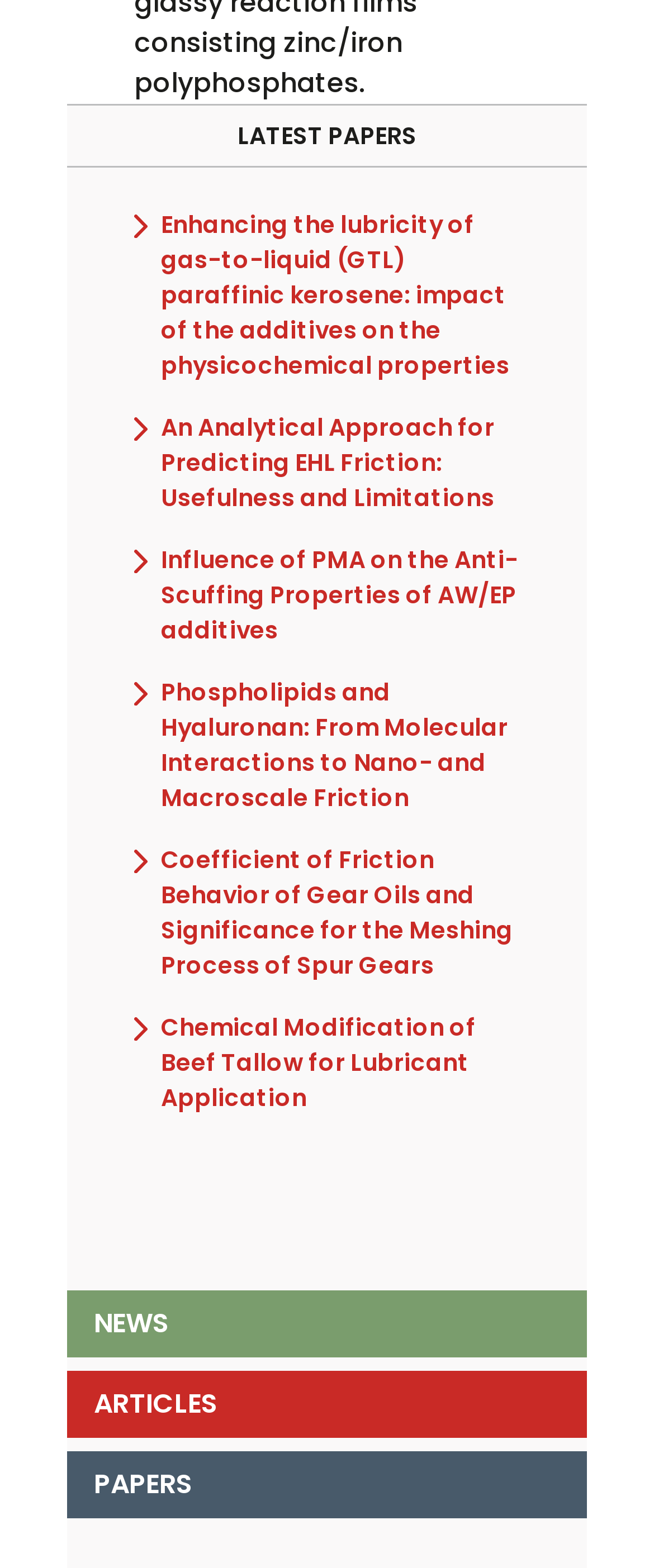What are the three main sections on the webpage?
Use the image to give a comprehensive and detailed response to the question.

The webpage has three main sections, which are 'NEWS', 'ARTICLES', and 'PAPERS', as indicated by the links at the bottom of the webpage with the text 'NEWS', 'ARTICLES', and 'PAPERS' respectively.